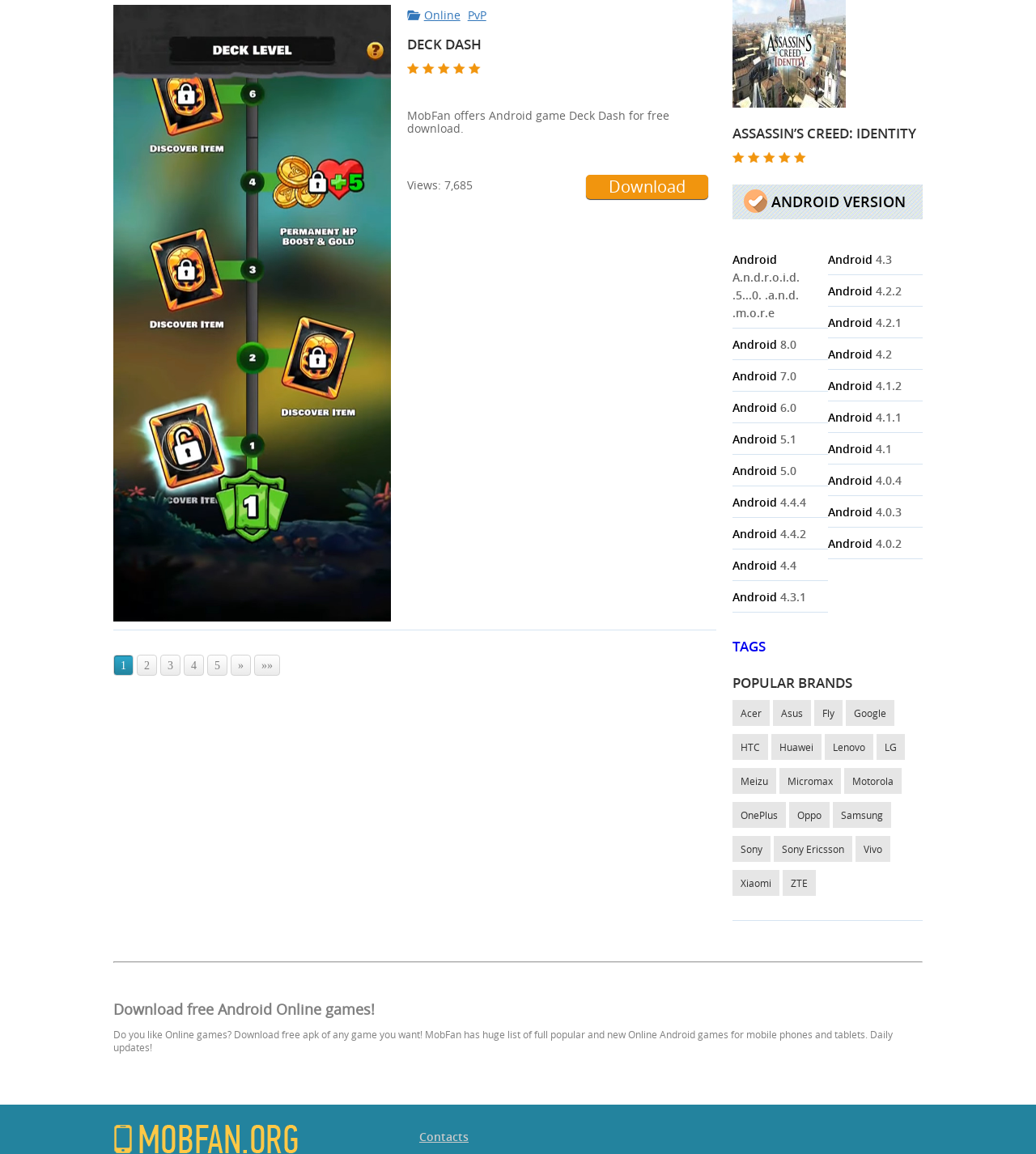Please locate the bounding box coordinates of the element that should be clicked to achieve the given instruction: "View page 2".

[0.132, 0.567, 0.152, 0.585]